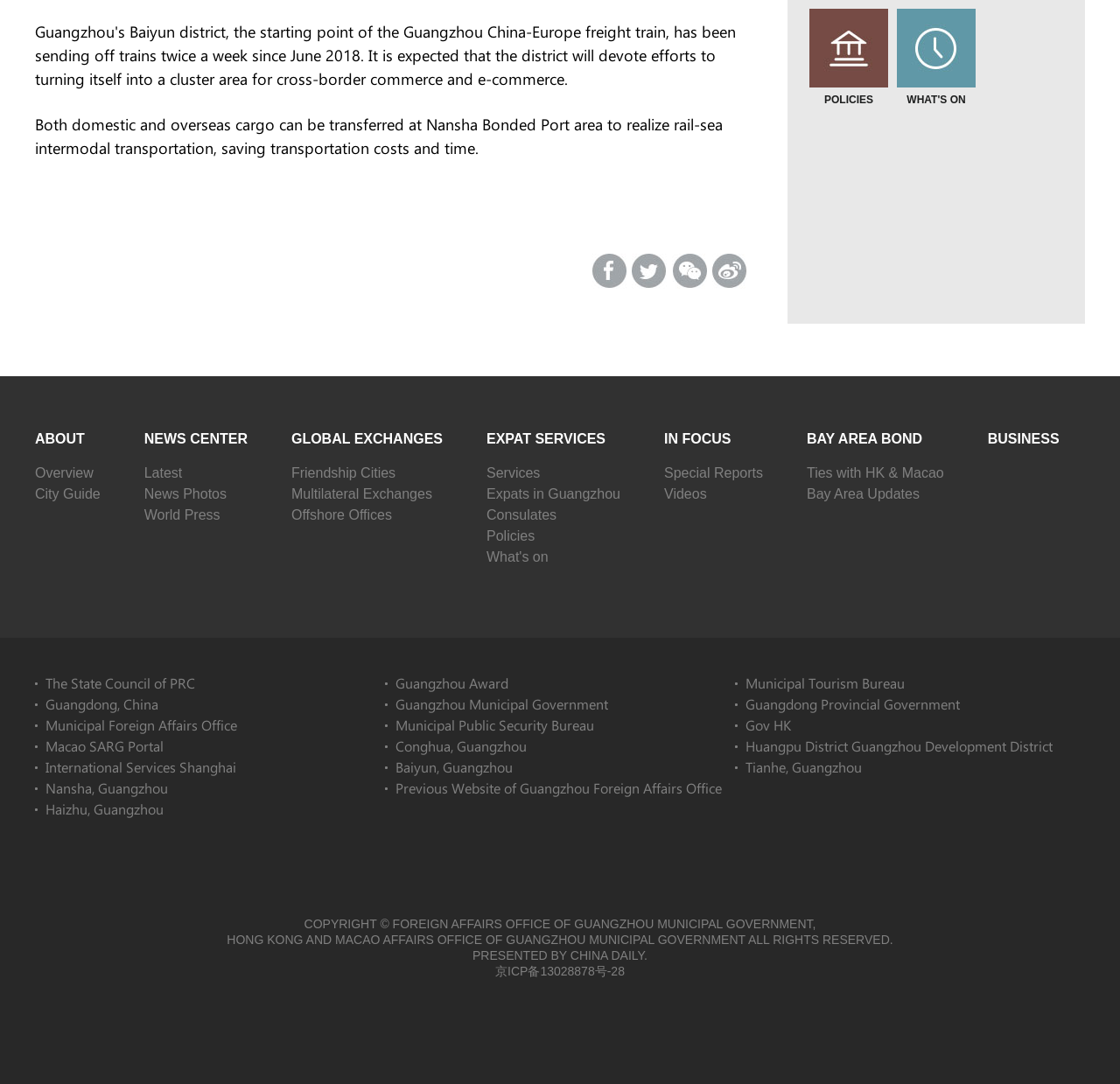Determine the bounding box coordinates of the target area to click to execute the following instruction: "Go to ABOUT."

[0.031, 0.398, 0.076, 0.412]